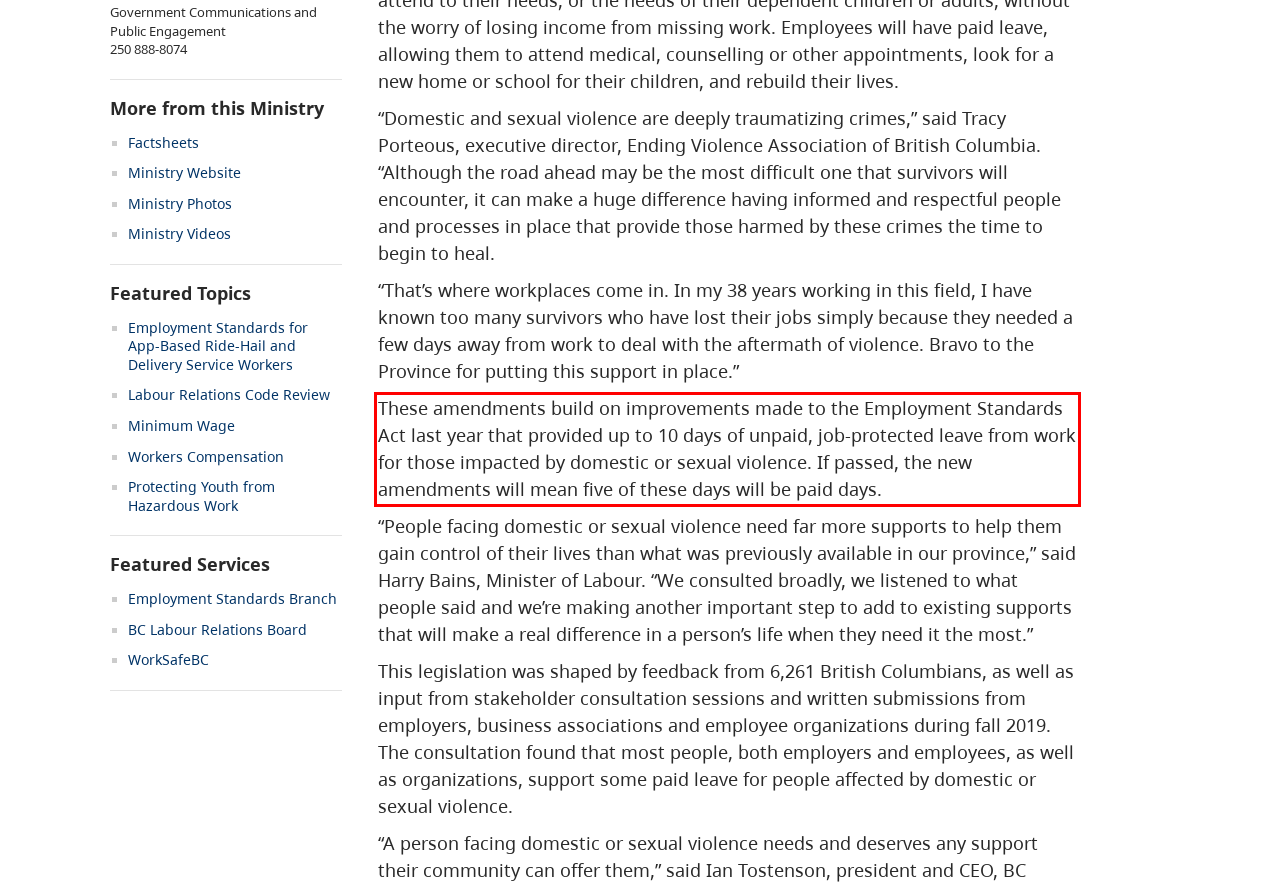Please extract the text content from the UI element enclosed by the red rectangle in the screenshot.

These amendments build on improvements made to the Employment Standards Act last year that provided up to 10 days of unpaid, job-protected leave from work for those impacted by domestic or sexual violence. If passed, the new amendments will mean five of these days will be paid days.